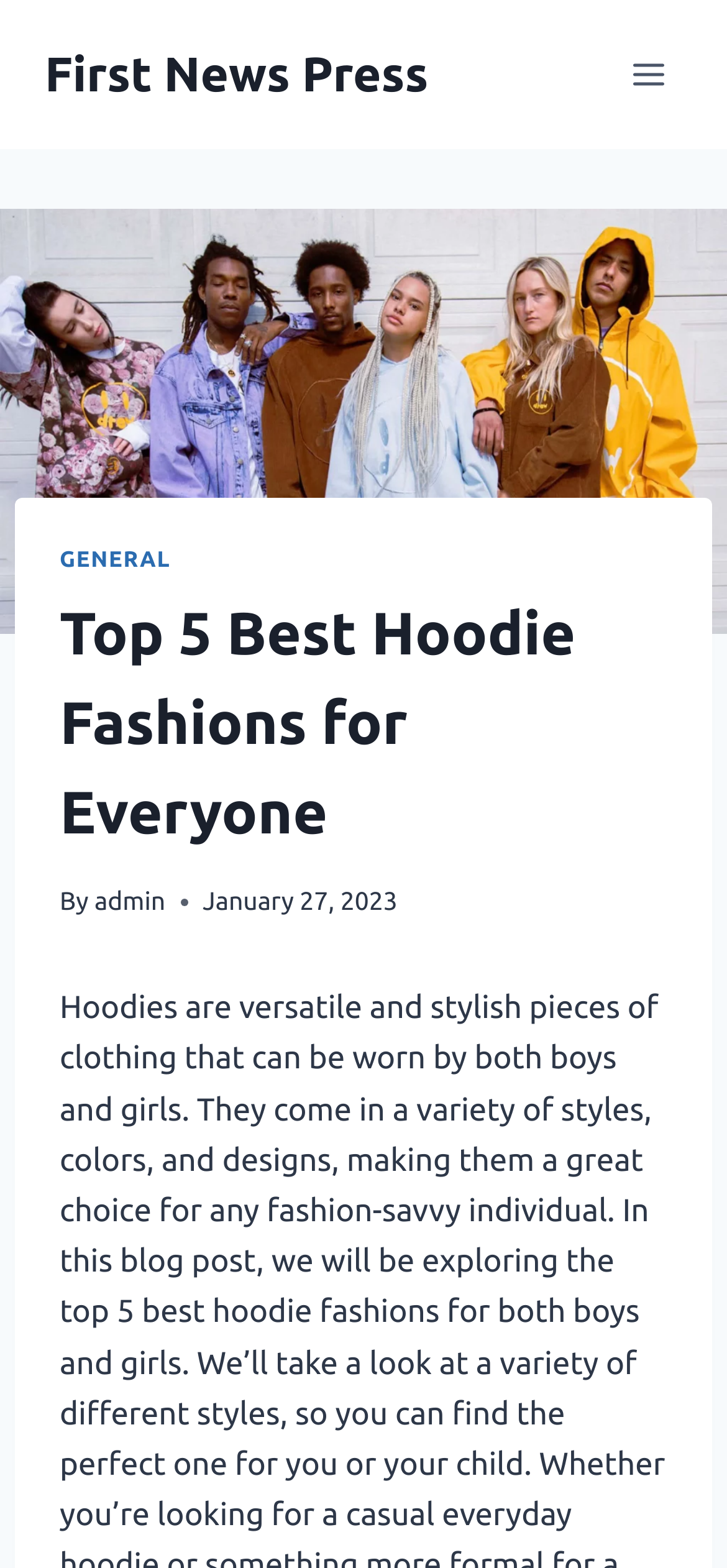Construct a thorough caption encompassing all aspects of the webpage.

The webpage is about the top 5 best hoodie fashions for everyone, with a focus on versatility and style. At the top left of the page, there is a link to "First News Press" and a button to "Open menu" at the top right. Below these elements, there is a large image that spans the entire width of the page, with a header that contains the title "Top 5 Best Hoodie Fashions for Everyone".

Within the header, there are several elements, including a link to "GENERAL" at the top left, the main title "Top 5 Best Hoodie Fashions for Everyone" in the center, and a byline that reads "By admin" at the bottom left. To the right of the byline, there is a timestamp that indicates the article was published on January 27, 2023.

Overall, the webpage appears to be a news article or blog post that discusses the best hoodie fashions for everyone, with a clear title, byline, and publication date.